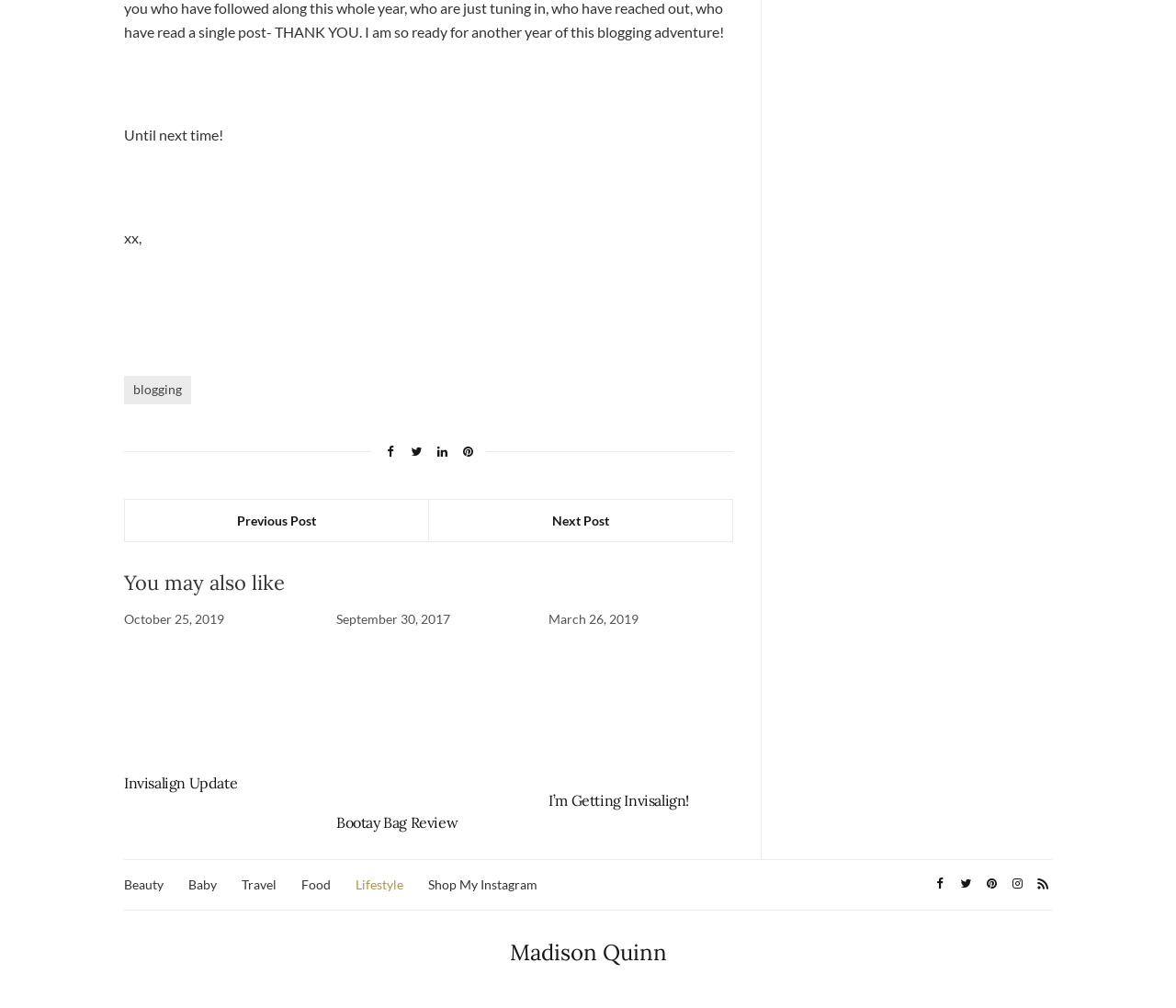How many recommended posts are there?
Refer to the image and give a detailed answer to the question.

There are three recommended posts in the 'You may also like' section, each with a heading element and a link to the post.